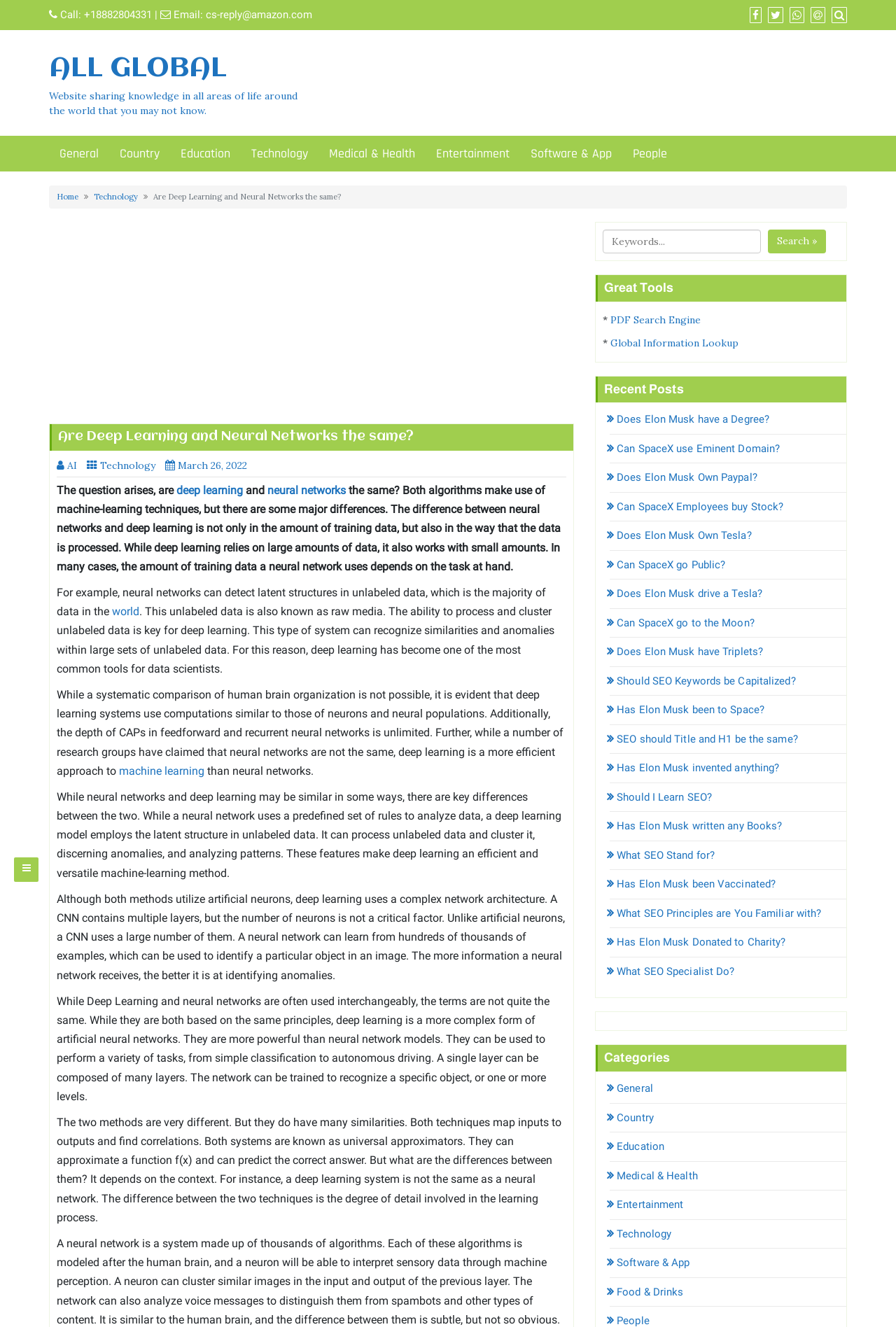Identify the bounding box coordinates for the region to click in order to carry out this instruction: "Click the '2' link". Provide the coordinates using four float numbers between 0 and 1, formatted as [left, top, right, bottom].

None